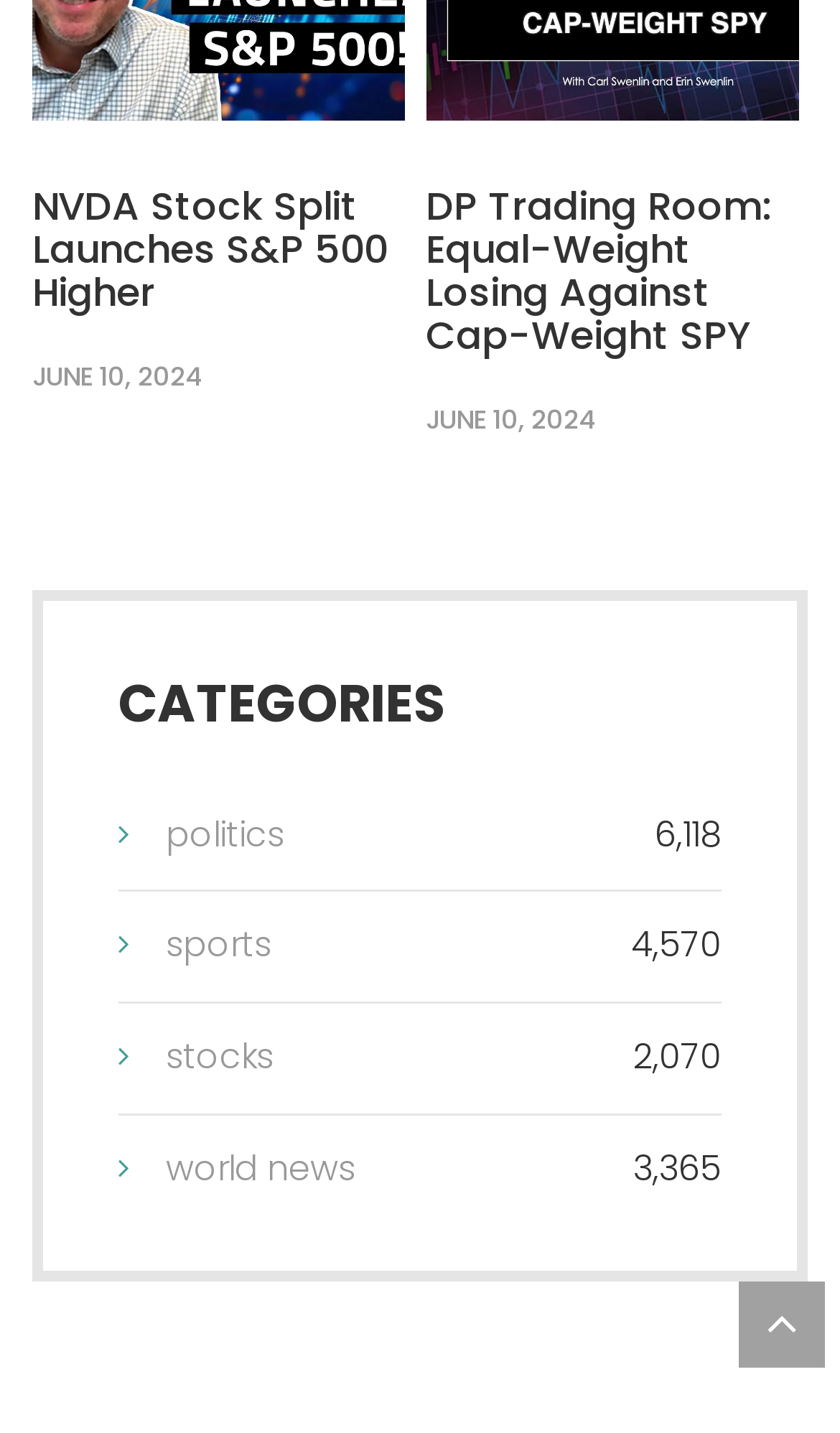Identify the bounding box for the described UI element. Provide the coordinates in (top-left x, top-left y, bottom-right x, bottom-right y) format with values ranging from 0 to 1: Stocks

[0.141, 0.72, 0.326, 0.755]